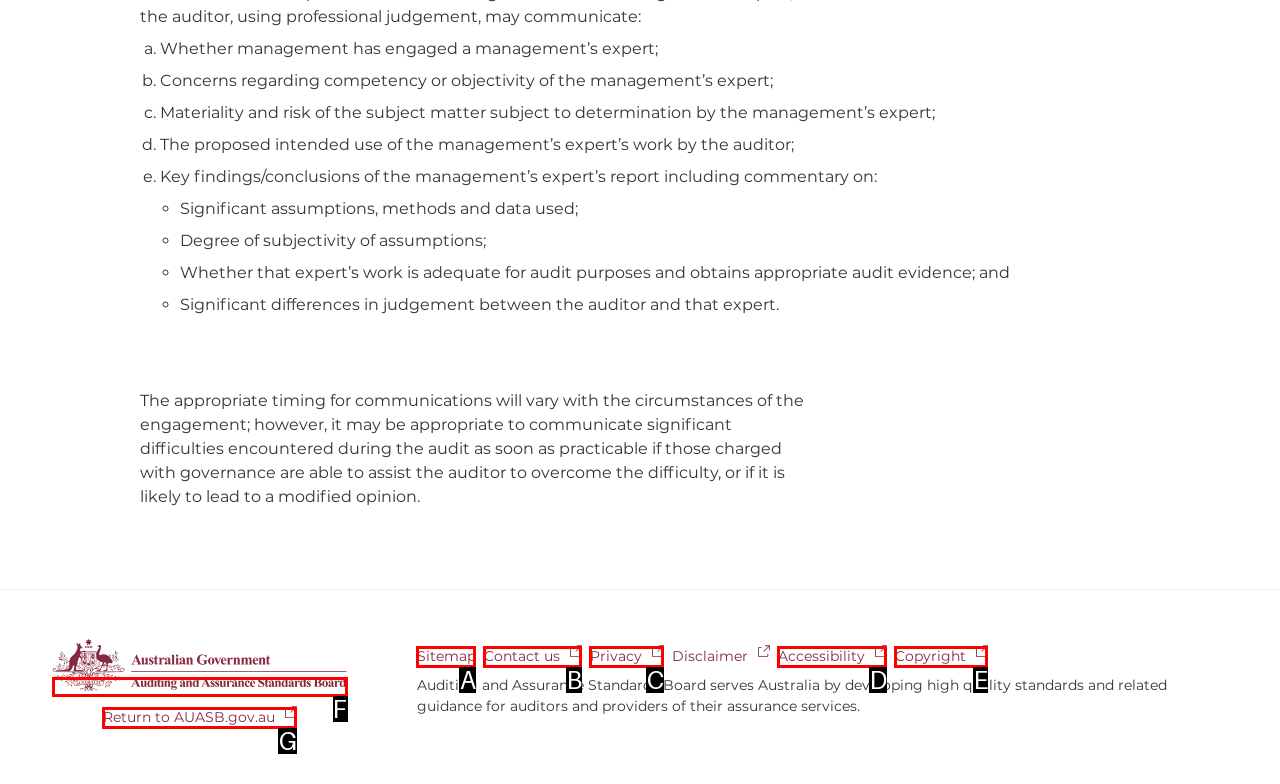Identify the HTML element that matches the description: Contact us. Provide the letter of the correct option from the choices.

B